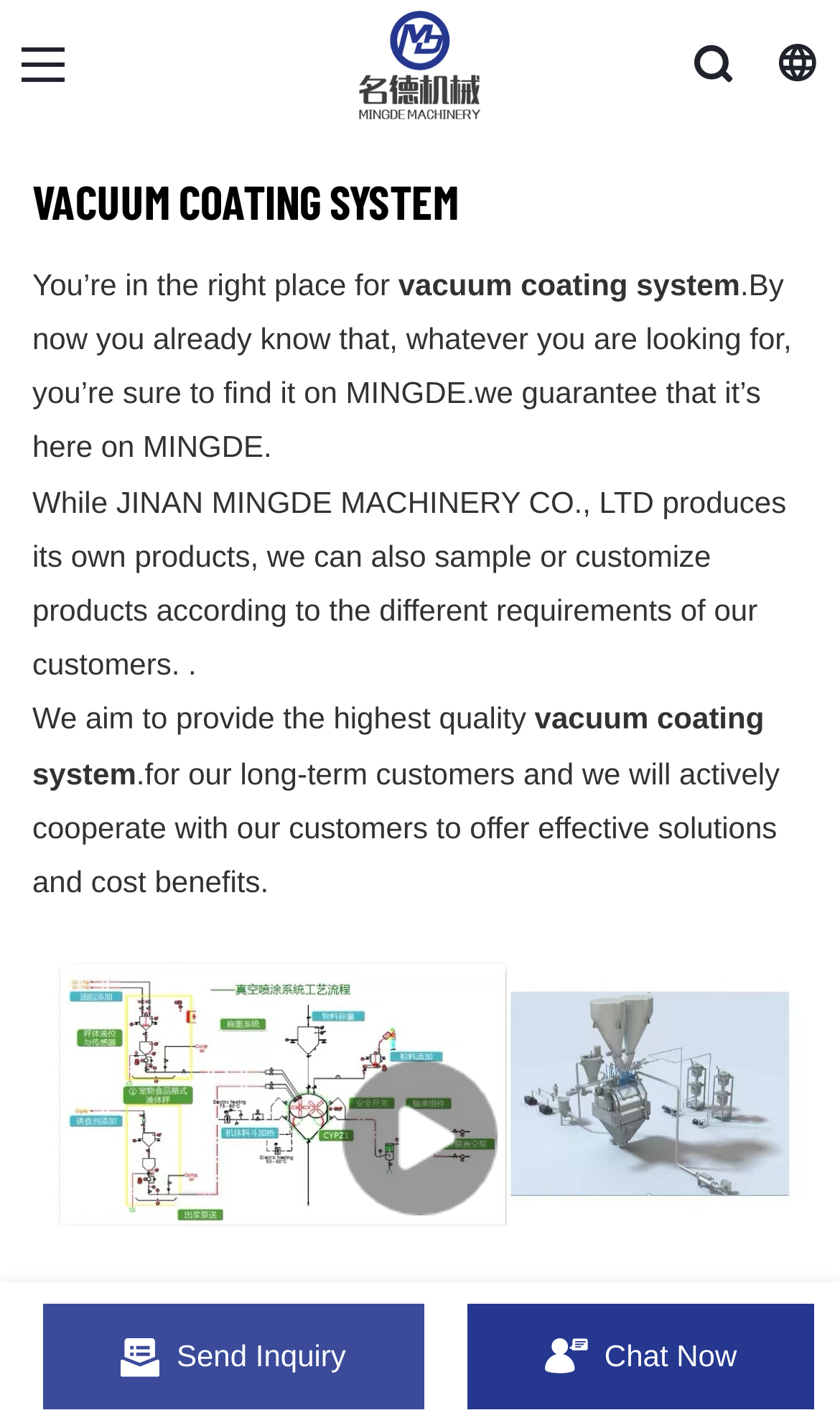What is the company's relationship with its customers?
Refer to the image and give a detailed response to the question.

The company values long-term cooperation with its customers, as mentioned in the text description on the webpage. The text states that the company will actively cooperate with customers to offer effective solutions and cost benefits.